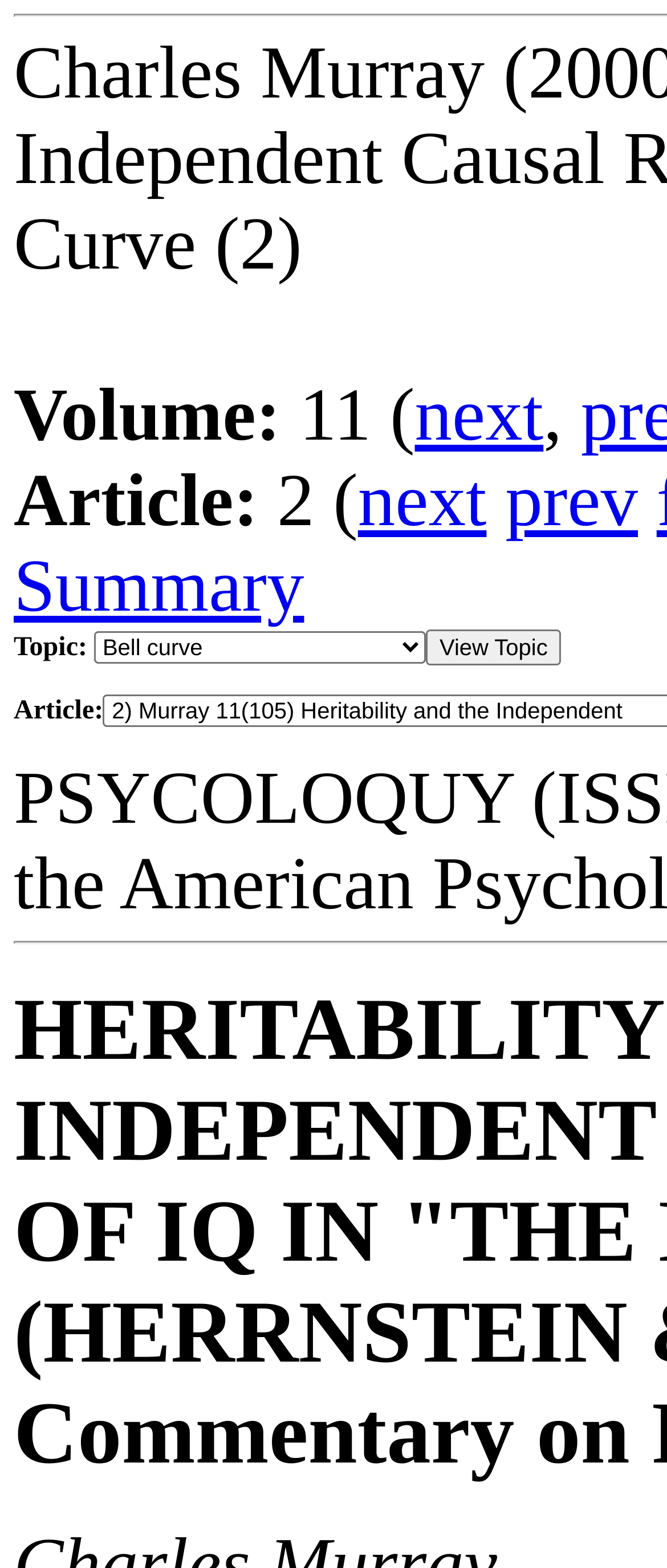Extract the primary headline from the webpage and present its text.

HERITABILITY AND THE INDEPENDENT CAUSAL ROLE
OF IQ IN "THE BELL CURVE" (HERRNSTEIN & MURRAY 1994)
Commentary on Reifman on Bell-Curve
